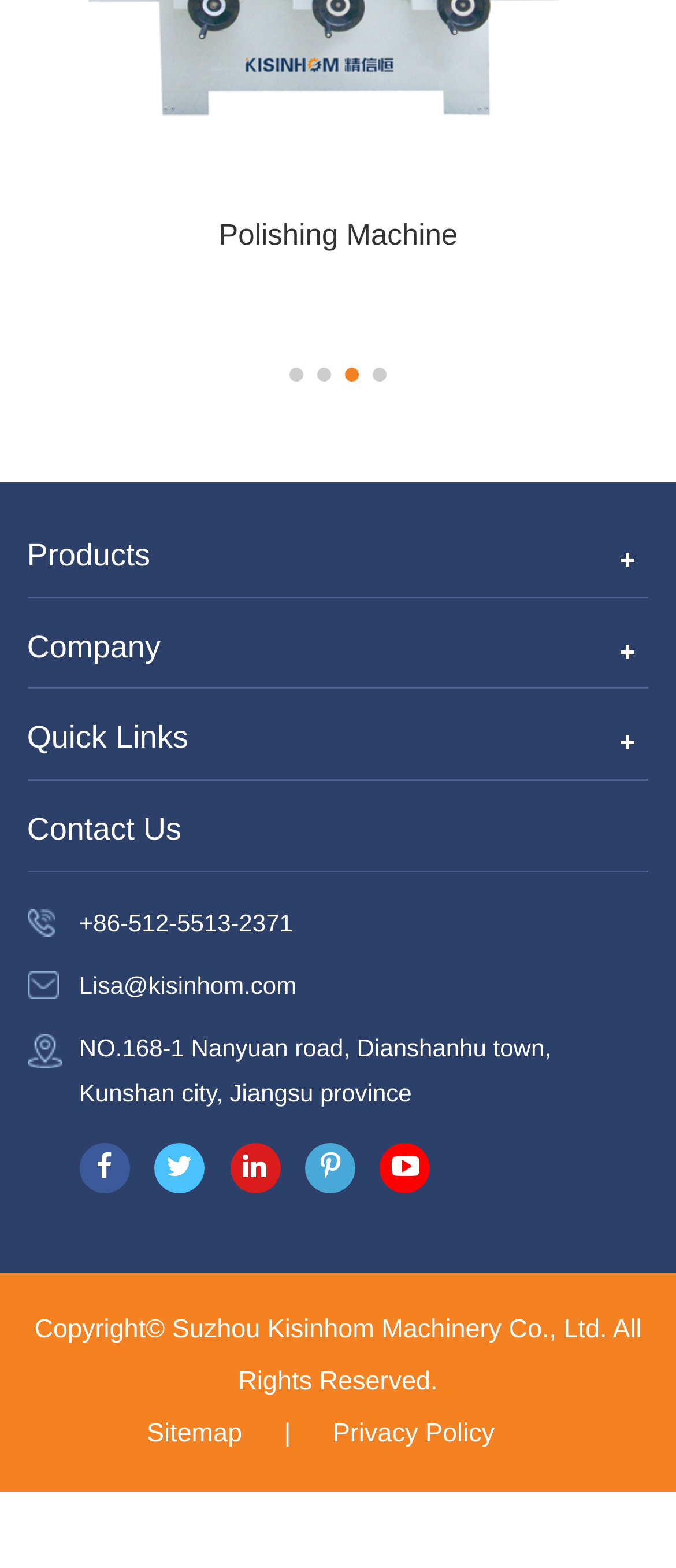How many slides are available?
Look at the screenshot and respond with one word or a short phrase.

4